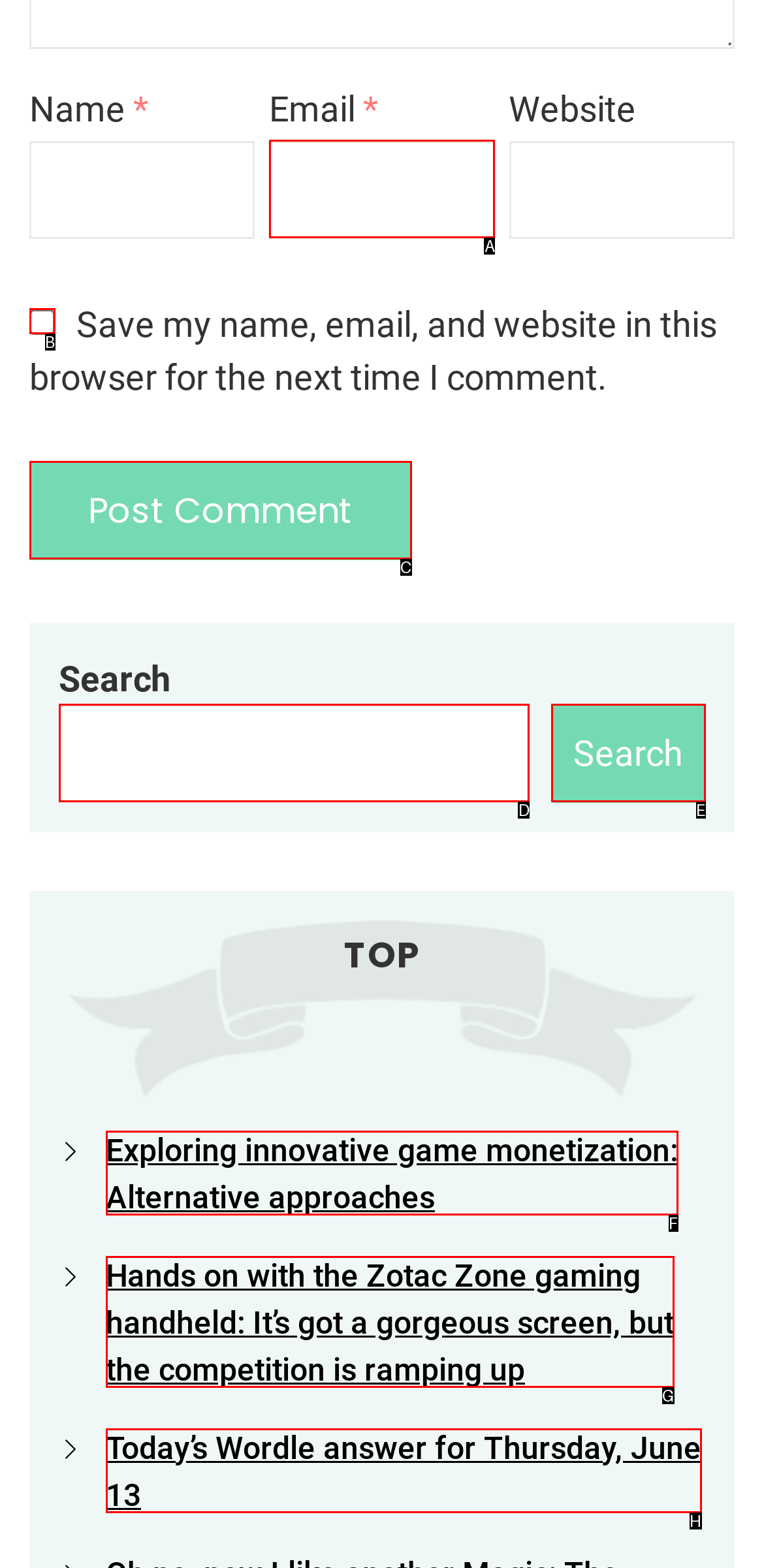Given the description: parent_node: Email * aria-describedby="email-notes" name="email", identify the HTML element that fits best. Respond with the letter of the correct option from the choices.

A